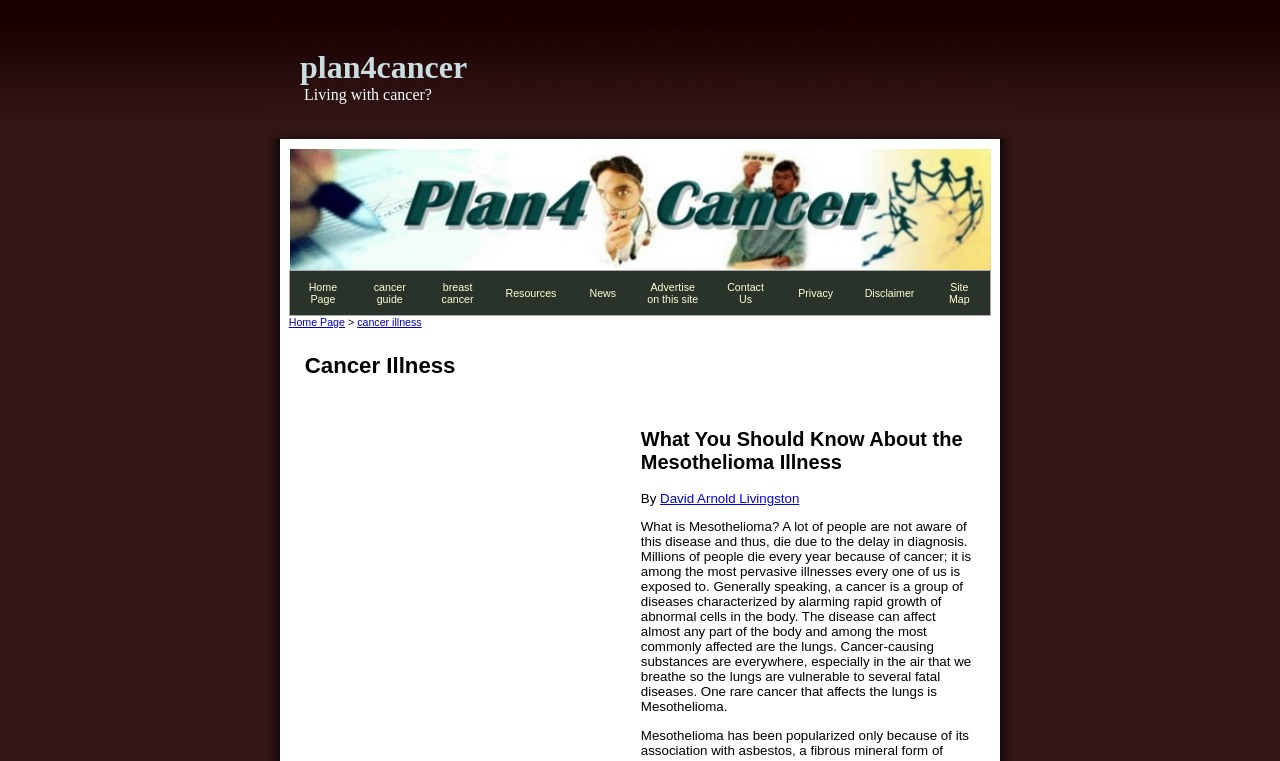Determine the bounding box coordinates for the area that should be clicked to carry out the following instruction: "Visit cancer guide".

[0.286, 0.369, 0.323, 0.401]